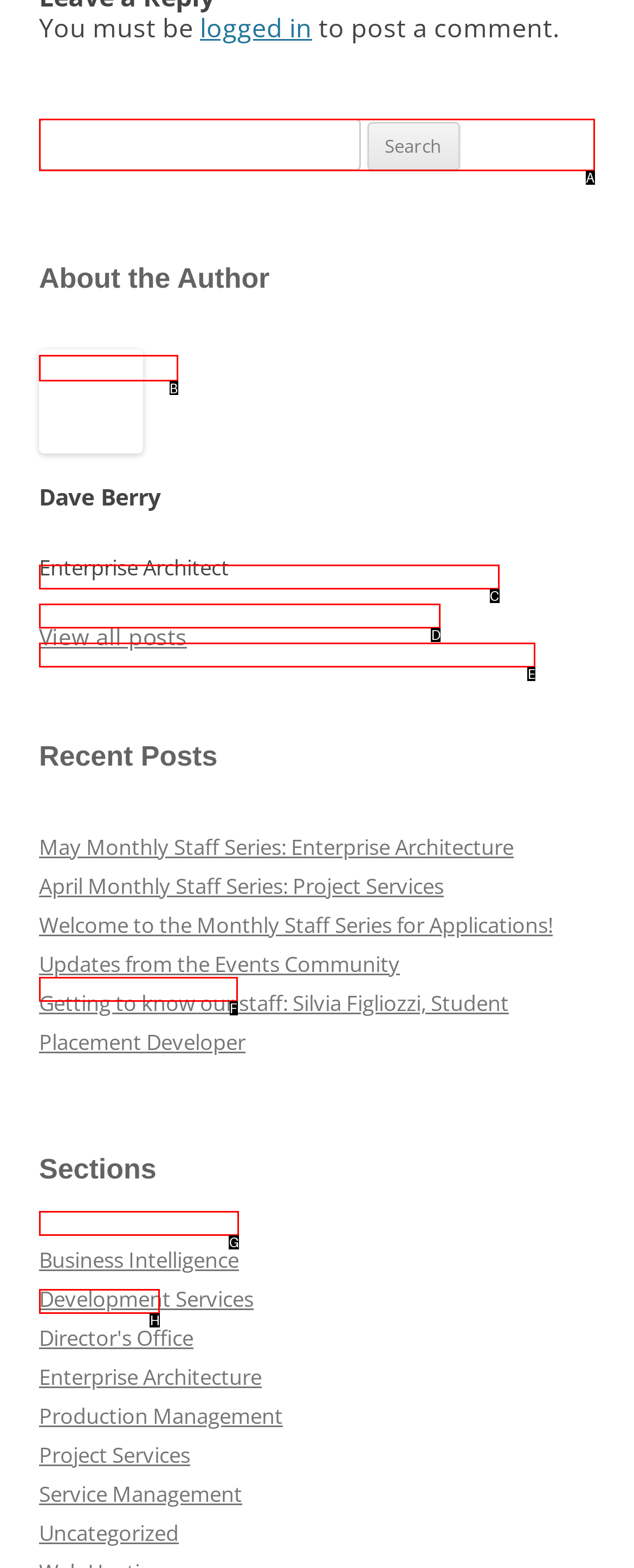What letter corresponds to the UI element to complete this task: Search for something
Answer directly with the letter.

A